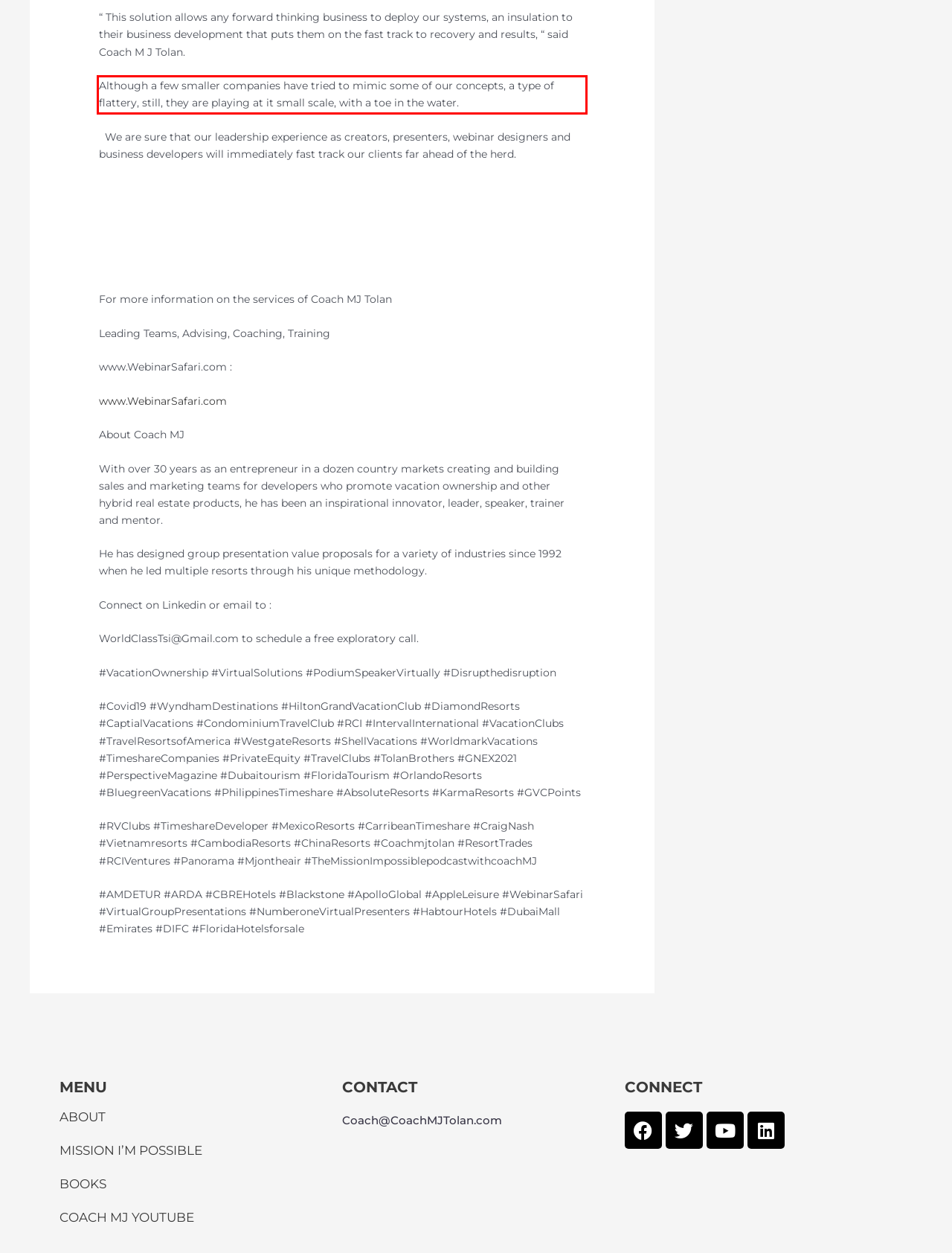Perform OCR on the text inside the red-bordered box in the provided screenshot and output the content.

Although a few smaller companies have tried to mimic some of our concepts, a type of flattery, still, they are playing at it small scale, with a toe in the water.